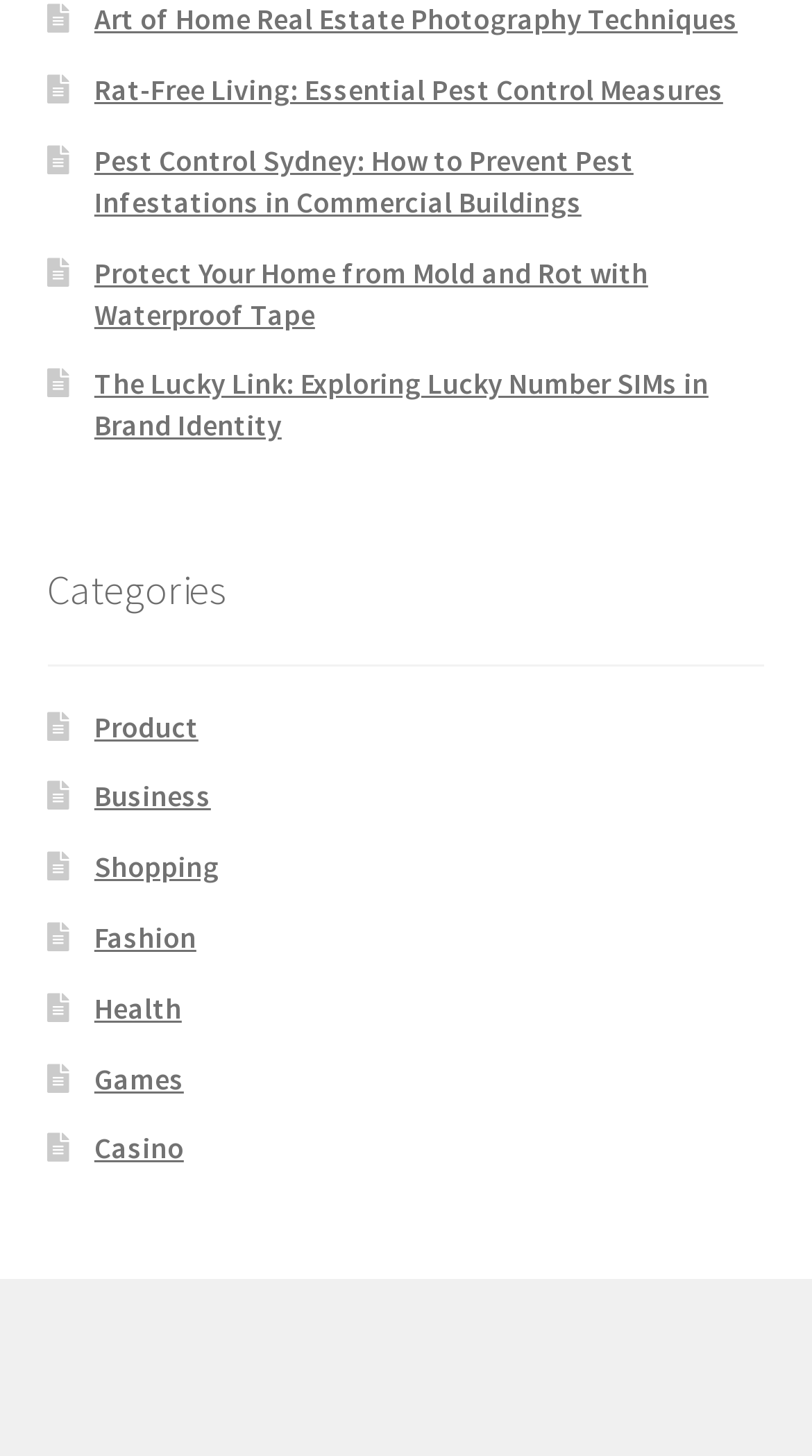Please provide a detailed answer to the question below by examining the image:
What is the last category link?

I looked at the last link element under the 'Categories' static text, which has the OCR text 'Casino'.